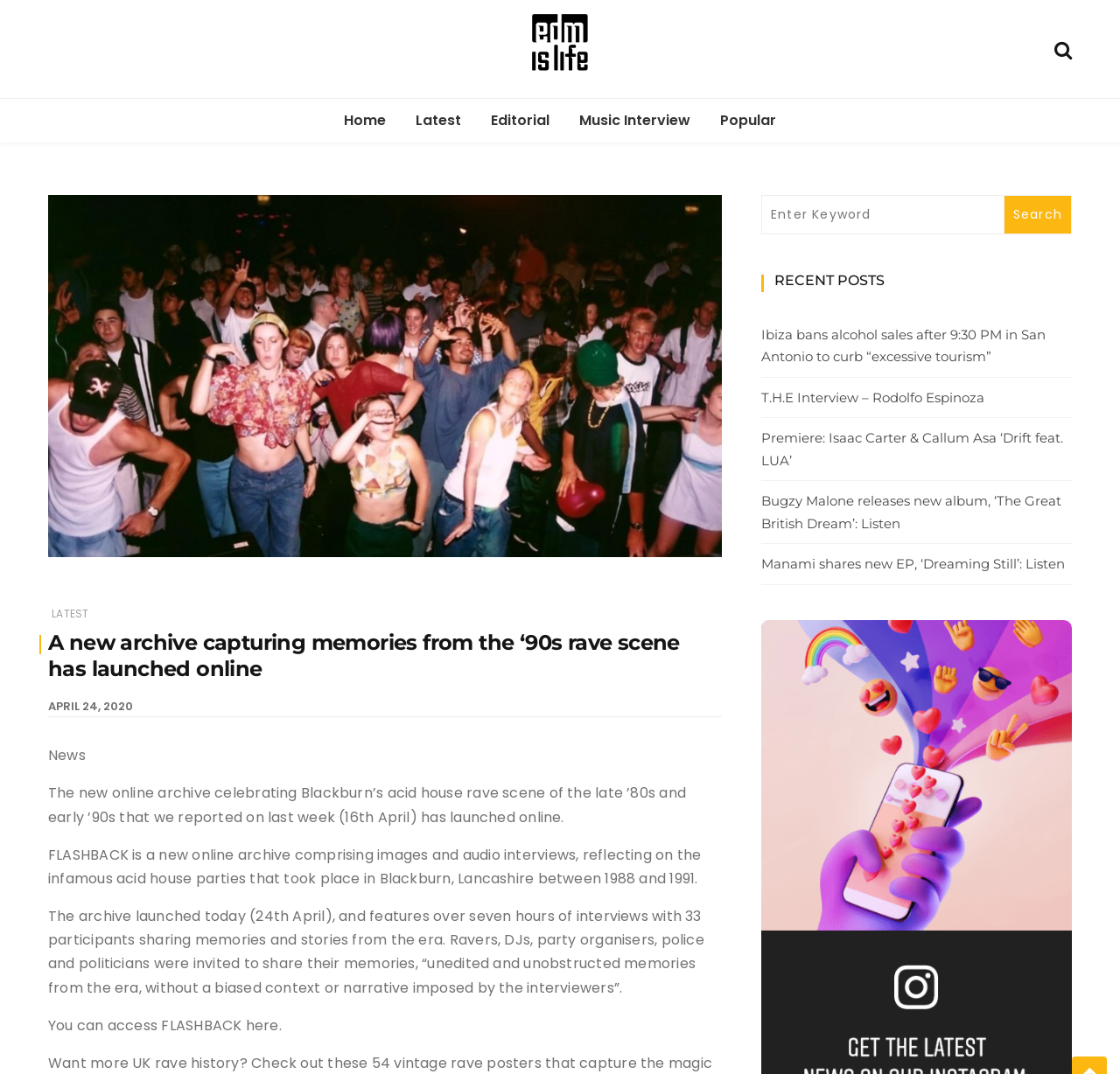Please identify the bounding box coordinates of the element I need to click to follow this instruction: "Access the FLASHBACK archive".

[0.043, 0.945, 0.251, 0.964]